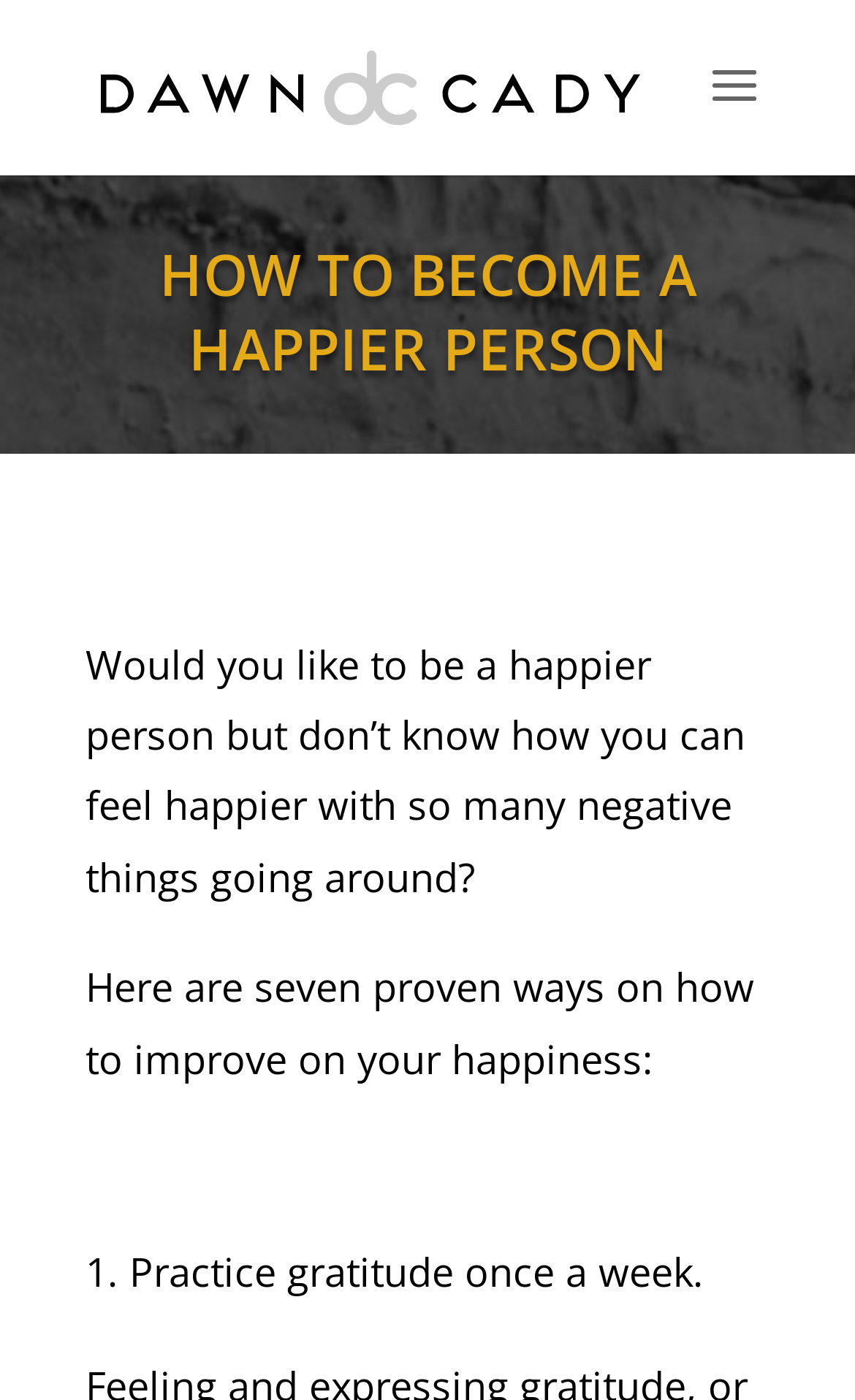Give a one-word or phrase response to the following question: What is the first way to improve happiness?

Practice gratitude once a week